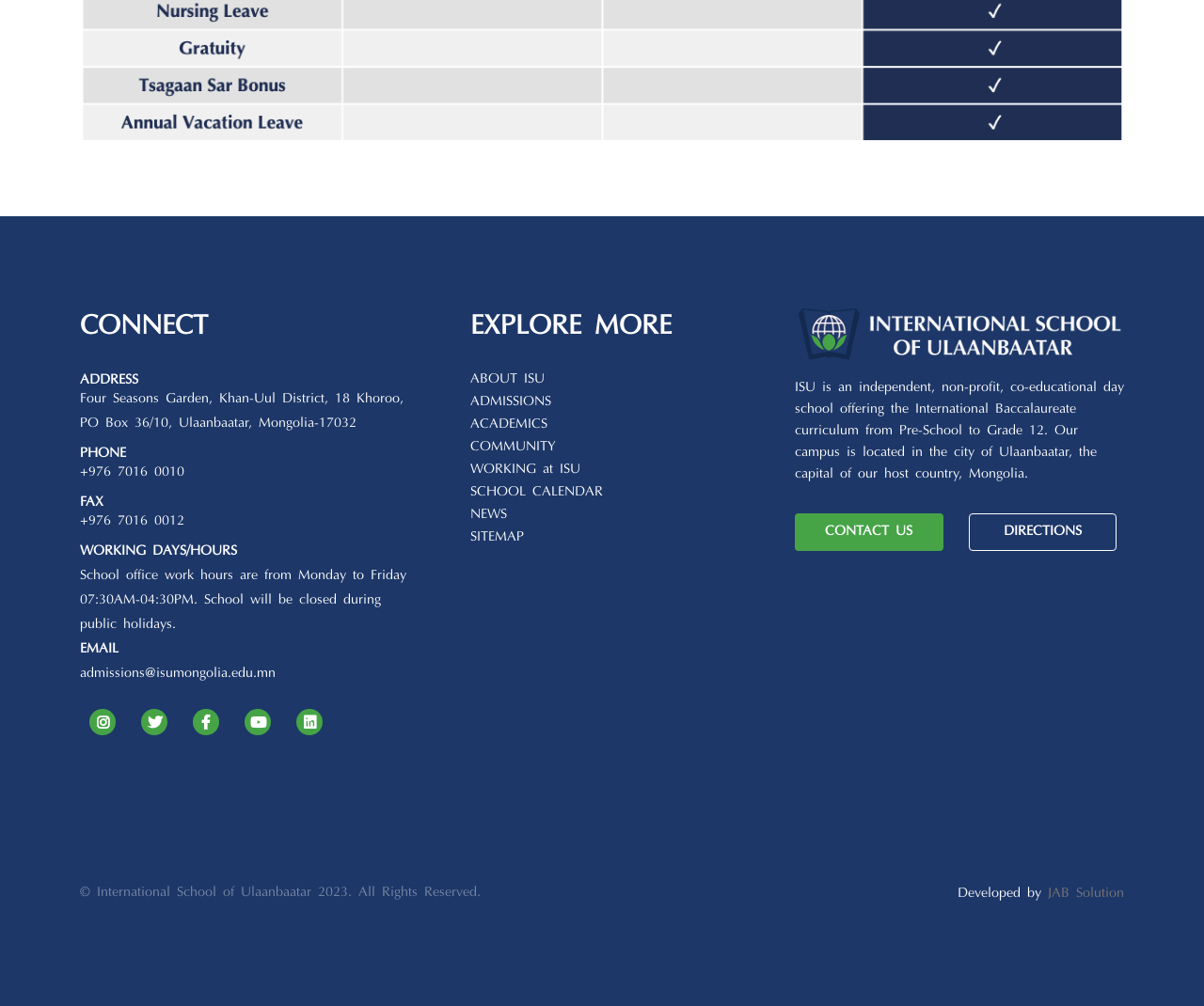What are the school office working hours?
Please look at the screenshot and answer in one word or a short phrase.

07:30AM-04:30PM